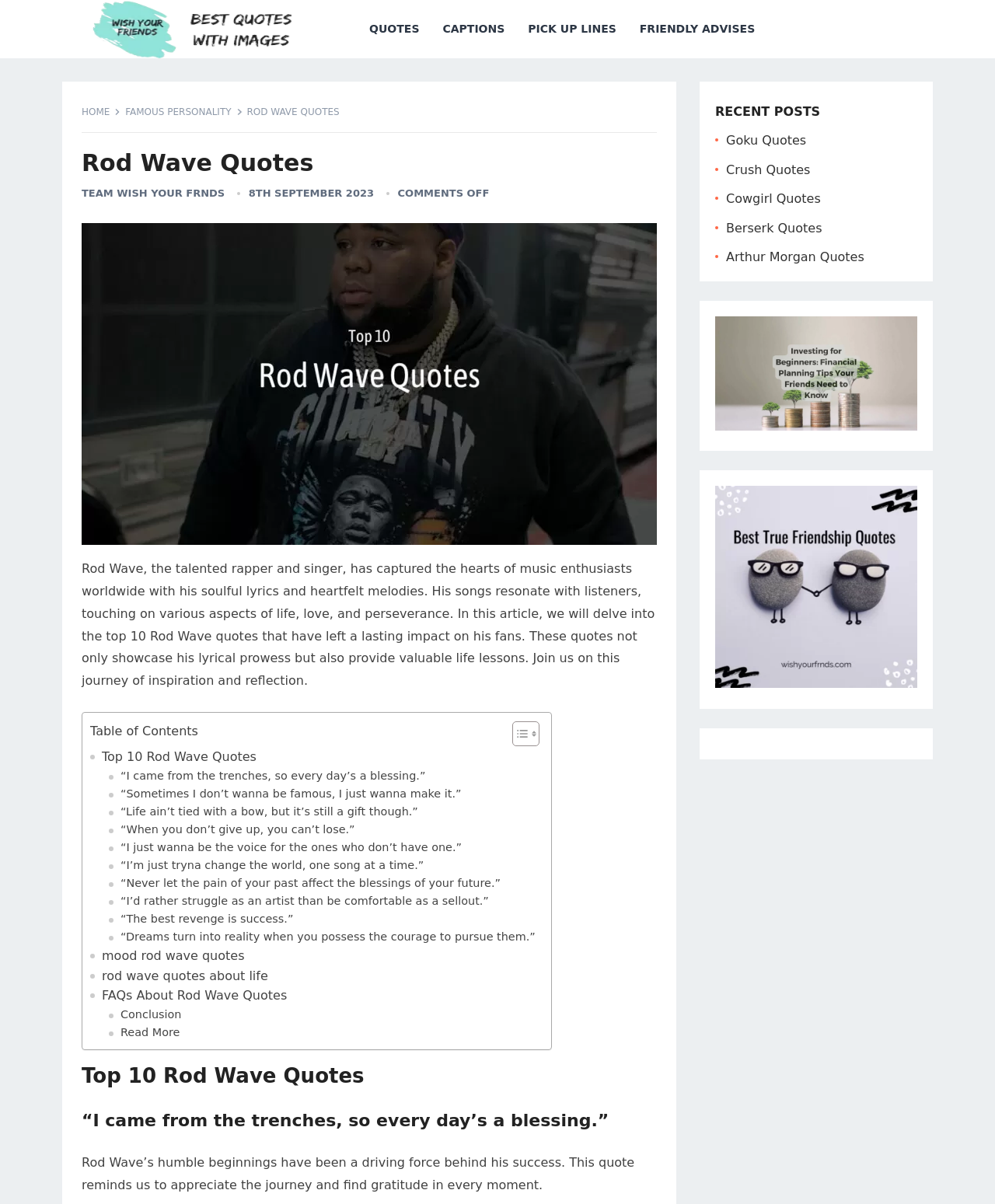Please analyze the image and provide a thorough answer to the question:
What is the topic of the first quote listed on this webpage?

The first quote listed on this webpage is 'I came from the trenches, so every day’s a blessing.' which is about being grateful for one's life, indicating that the topic of this quote is gratitude.